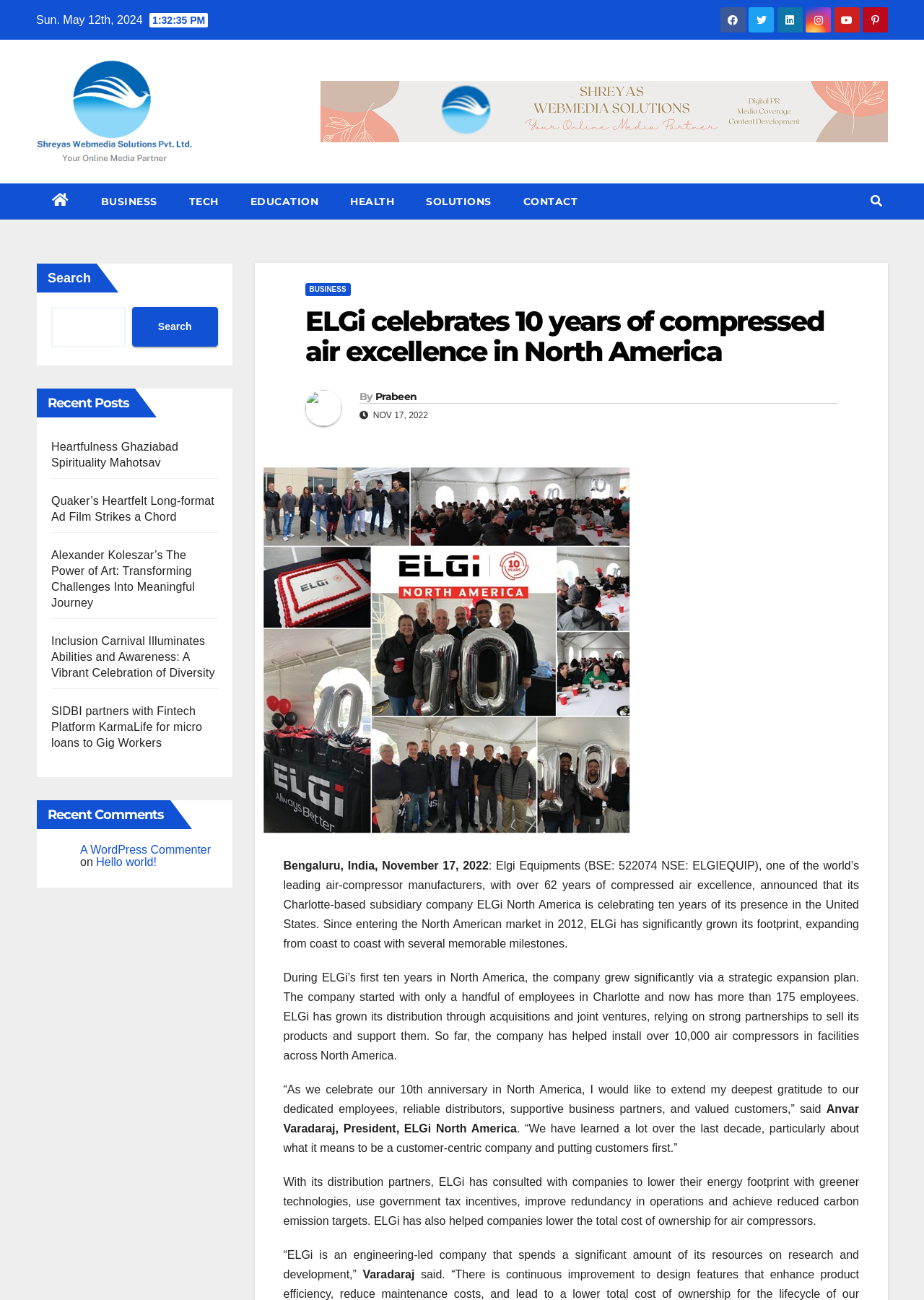Determine and generate the text content of the webpage's headline.

ELGi celebrates 10 years of compressed air excellence in North America